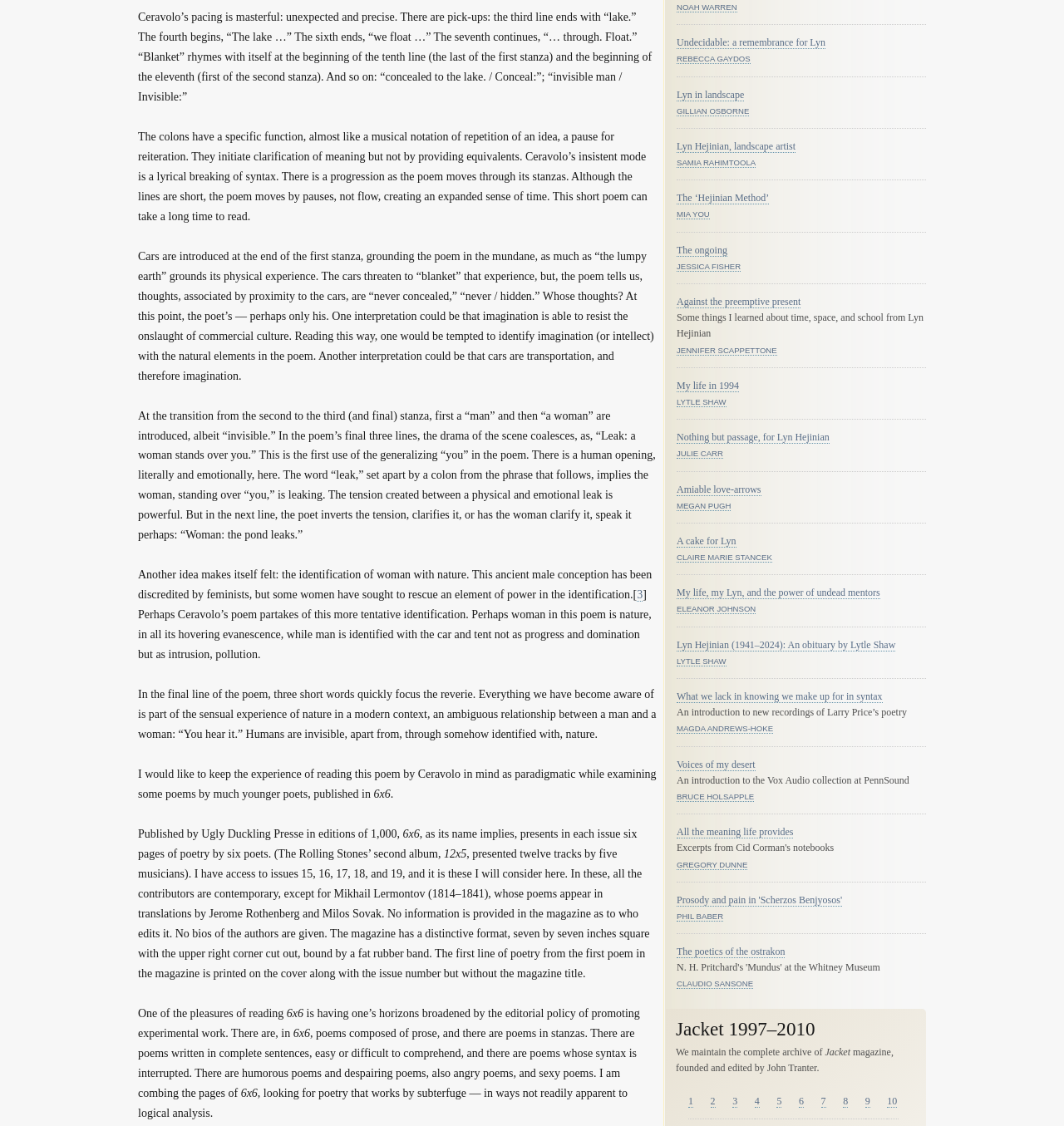What is the name of the publication that presents six pages of poetry by six poets?
Refer to the image and offer an in-depth and detailed answer to the question.

The text states that '6x6' is a publication that presents six pages of poetry by six poets, similar to the Rolling Stones' second album, which presented twelve tracks by five musicians.